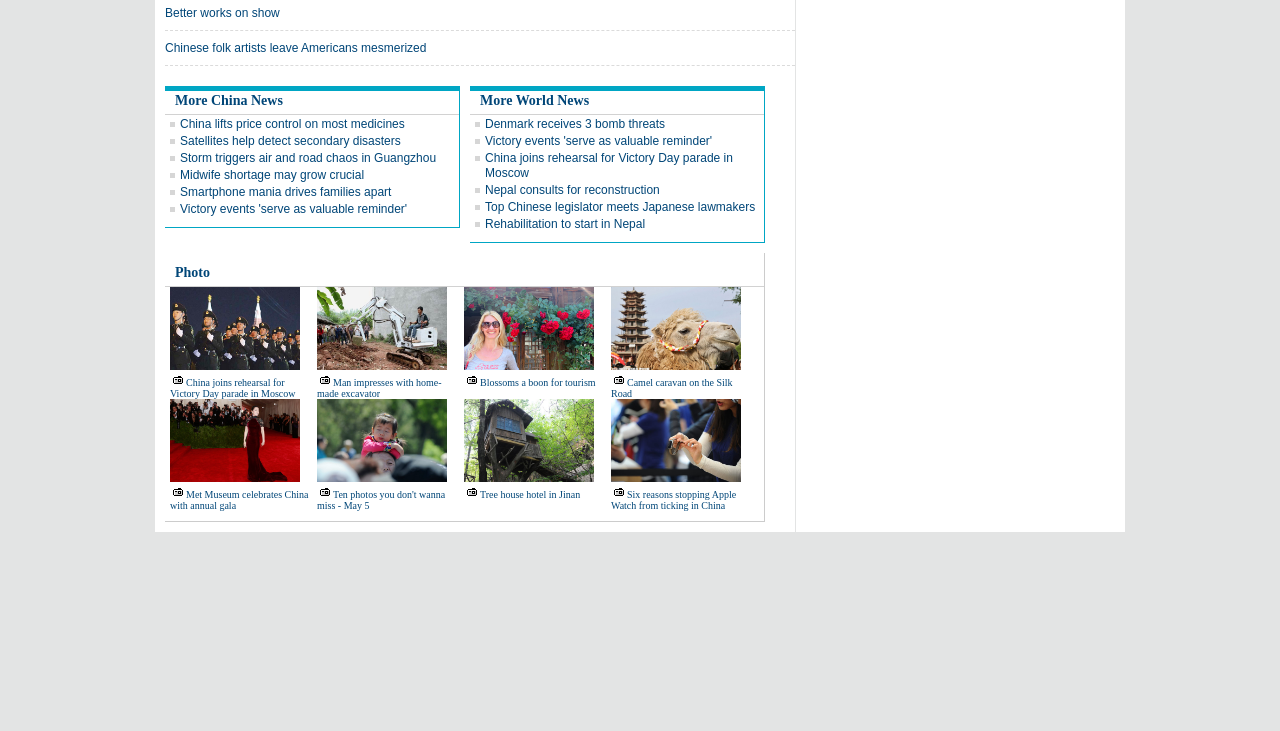Please find the bounding box for the following UI element description. Provide the coordinates in (top-left x, top-left y, bottom-right x, bottom-right y) format, with values between 0 and 1: Smartphone mania drives families apart

[0.141, 0.253, 0.306, 0.272]